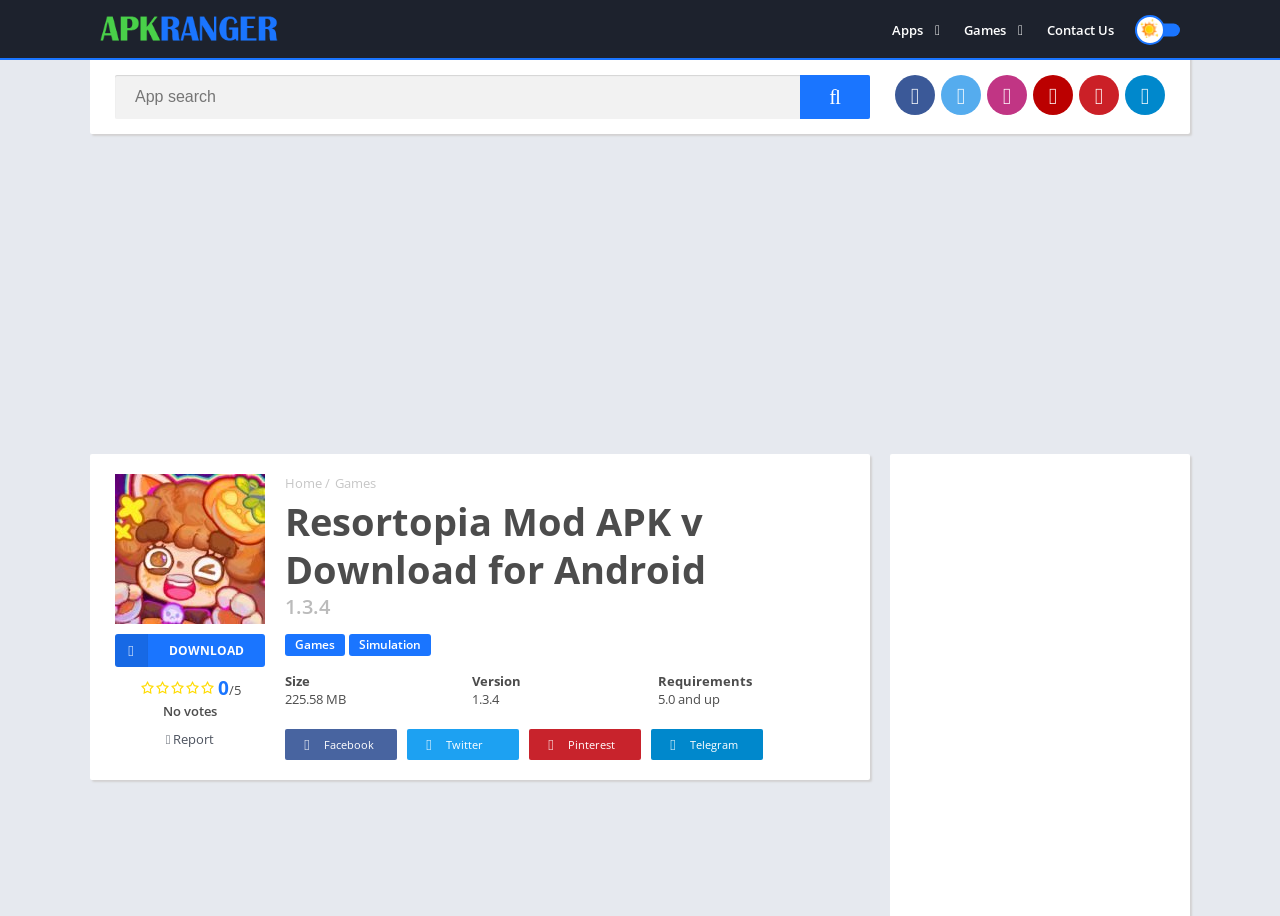Please identify the bounding box coordinates of the region to click in order to complete the task: "Go to Games category". The coordinates must be four float numbers between 0 and 1, specified as [left, top, right, bottom].

[0.741, 0.014, 0.805, 0.052]